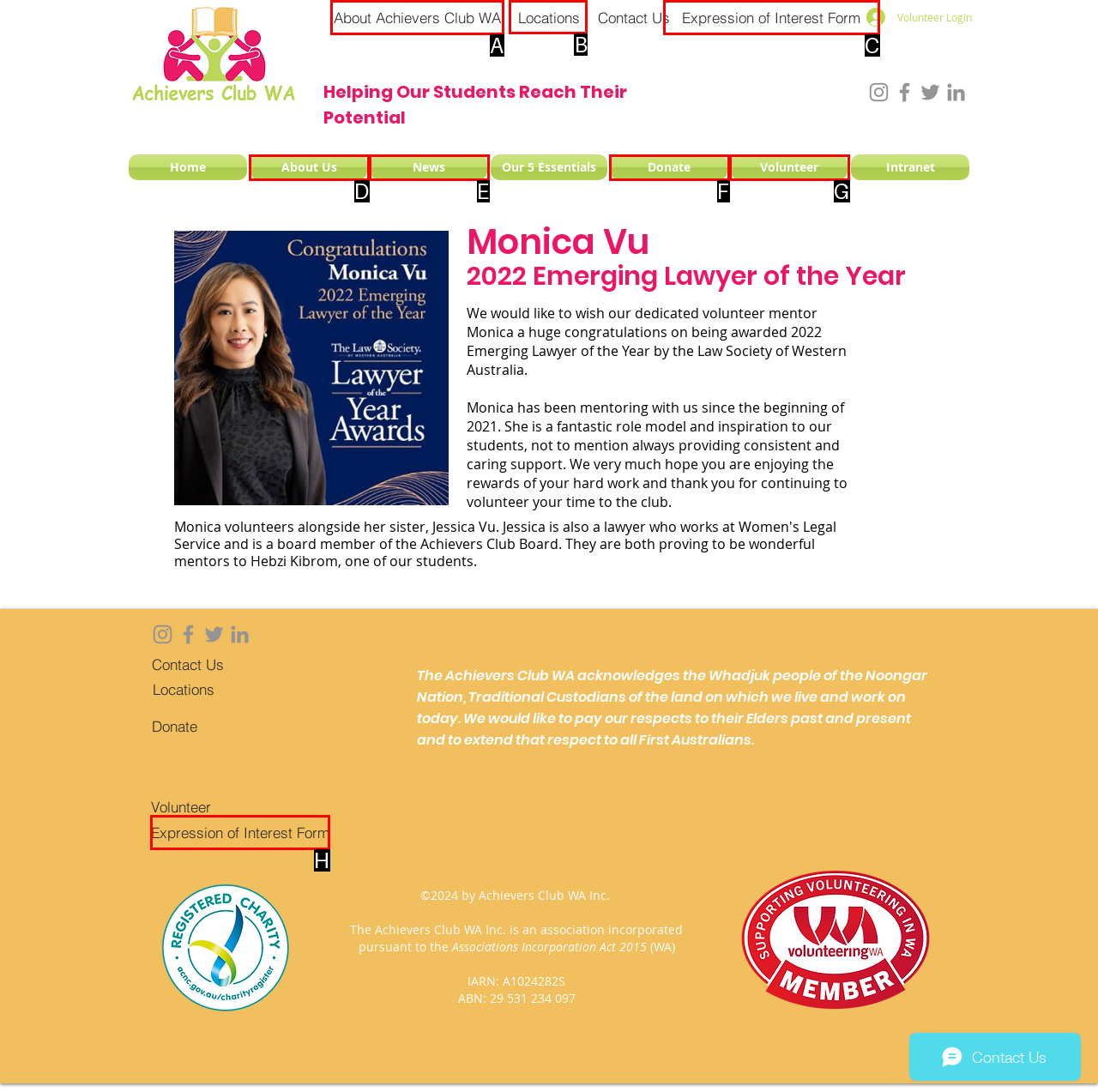Choose the HTML element that needs to be clicked for the given task: View the Locations page Respond by giving the letter of the chosen option.

B